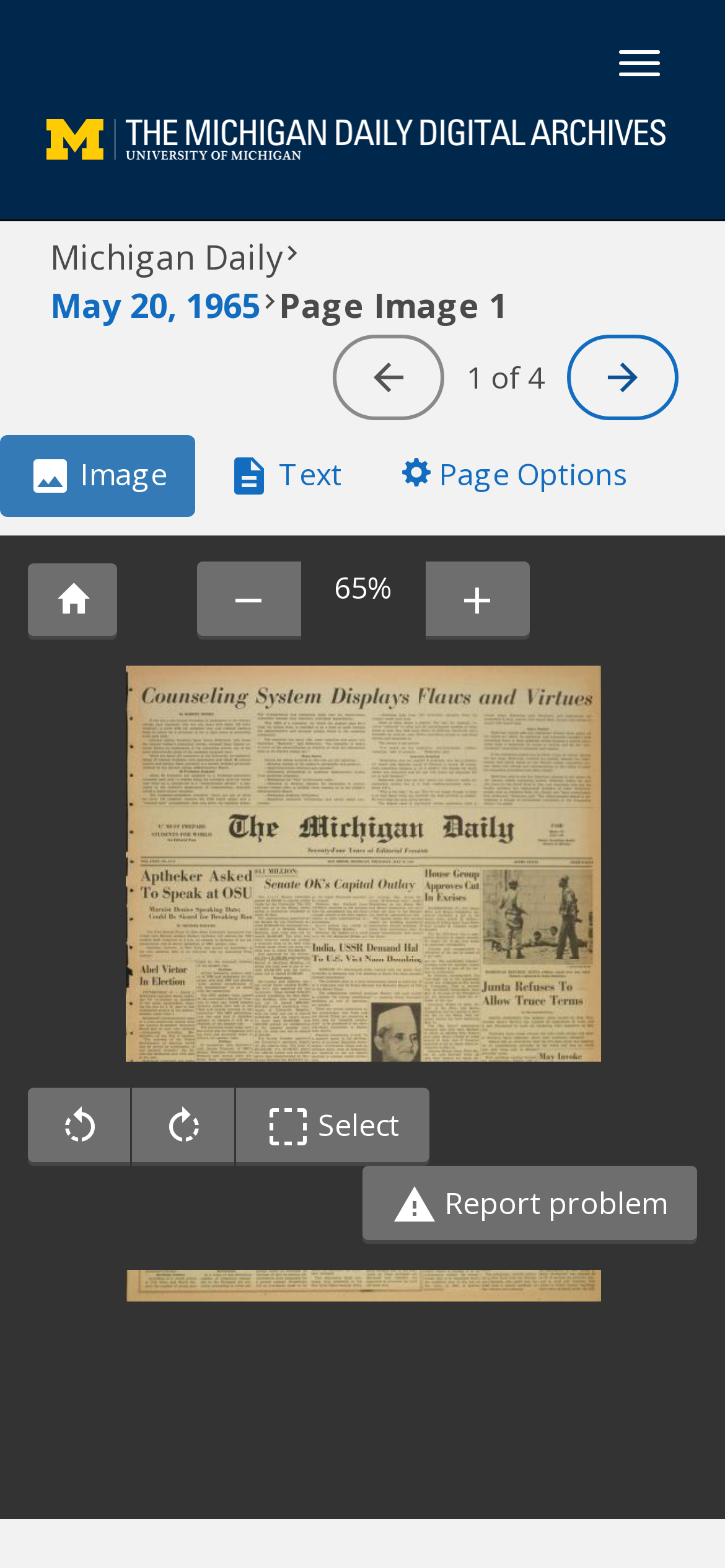Observe the image and answer the following question in detail: How many tabs are available?

I counted the number of tabs in the tablist element, which are 'Image', 'Text', and 'Page Options'.